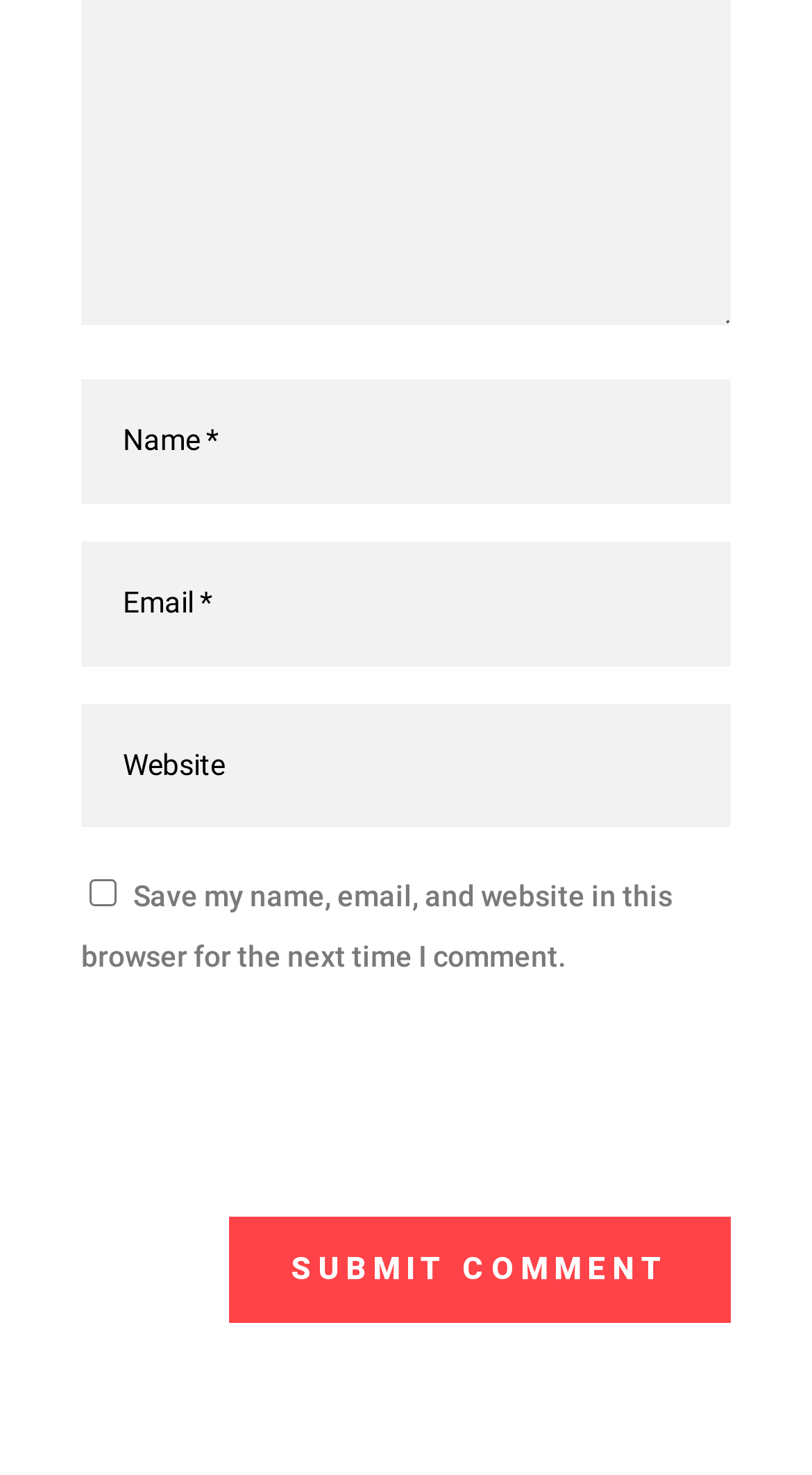Refer to the image and answer the question with as much detail as possible: What happens when the button is clicked?

The button is labeled 'SUBMIT COMMENT', which suggests that when it is clicked, the user's comment will be submitted to the website.